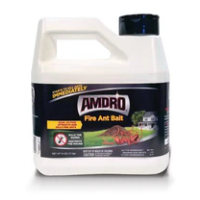What is the color of the plastic container?
Please provide an in-depth and detailed response to the question.

The color of the plastic container can be determined by reading the description of the packaging, which states that the product is presented in a 'white plastic container'.